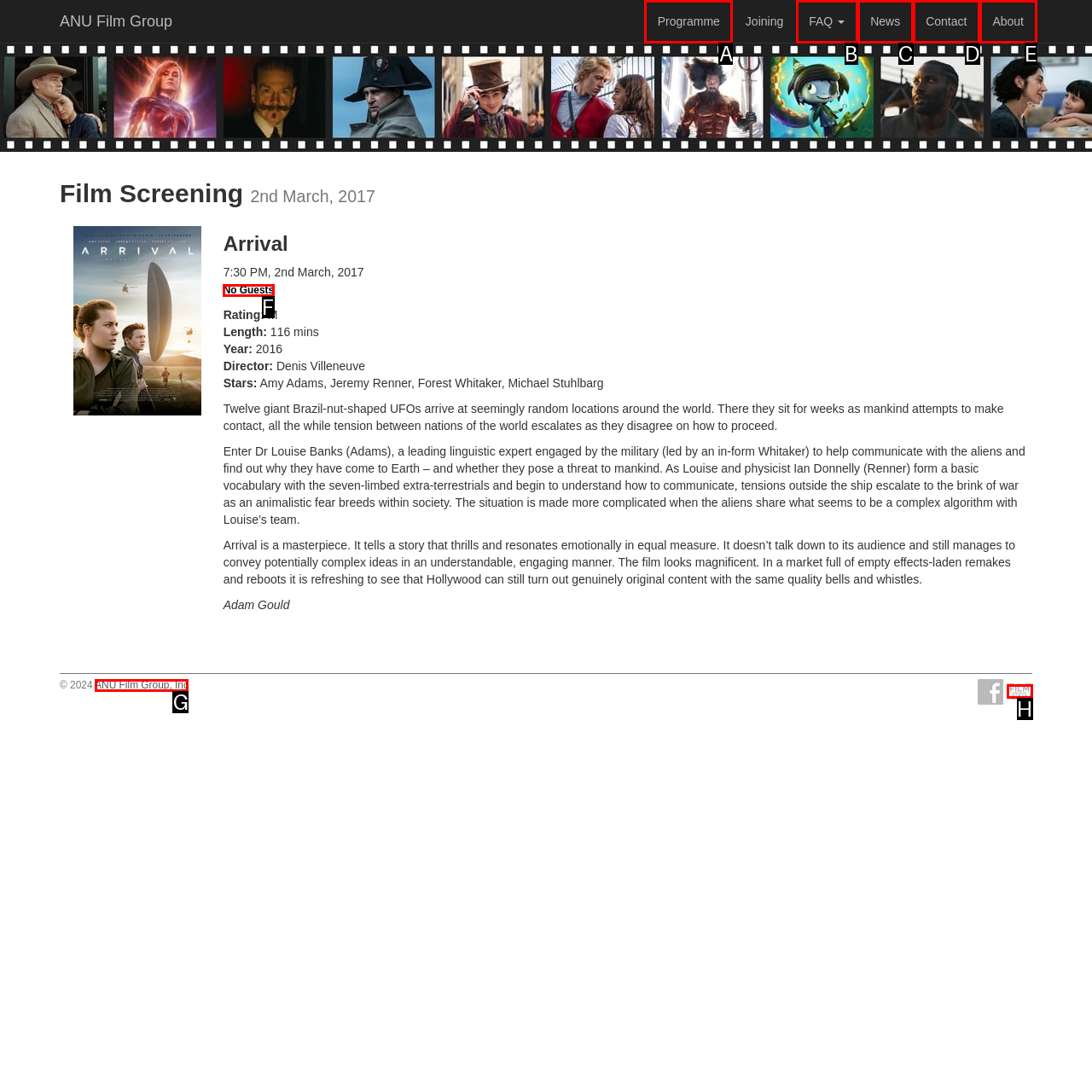Given the description: Home, identify the corresponding option. Answer with the letter of the appropriate option directly.

None